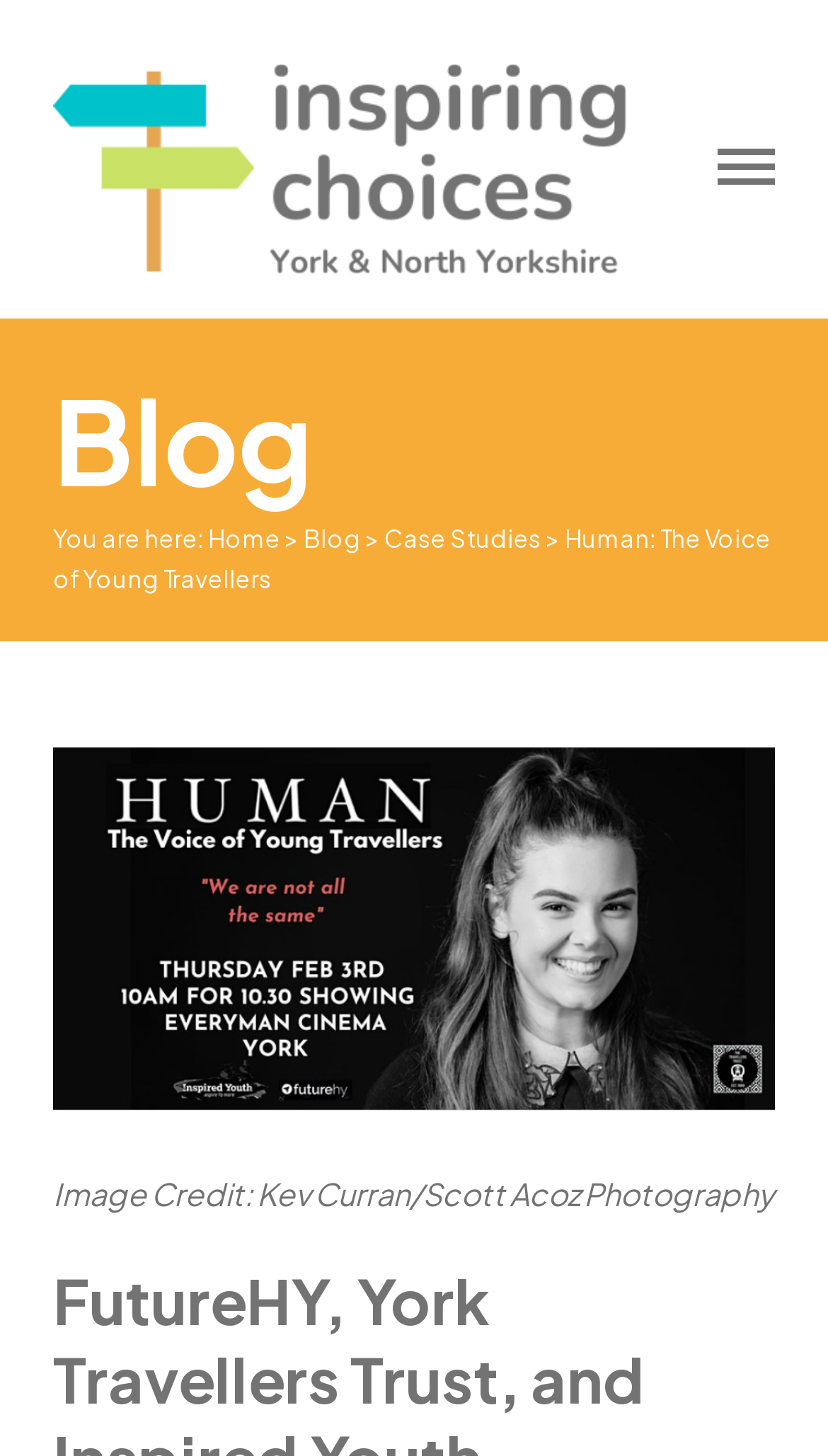Create an in-depth description of the webpage, covering main sections.

The webpage is about a collaborative project called "Human: The Voice of Young Travellers". At the top, there is a prominent link taking up most of the width, followed by a series of navigation elements. The navigation section consists of a "Blog" label, a "You are here:" indicator, and a breadcrumb trail with links to "Home", "Blog", and "Case Studies". 

Below the navigation section, there is a large image that spans almost the entire width, accompanied by a caption "Image Credit: Kev Curran/Scott Acoz Photography" at the bottom. The image is likely the main visual element of the page, showcasing the project. 

Above the image, there is a title "Human: The Voice of Young Travellers" that stretches across the page, likely serving as a header for the project.